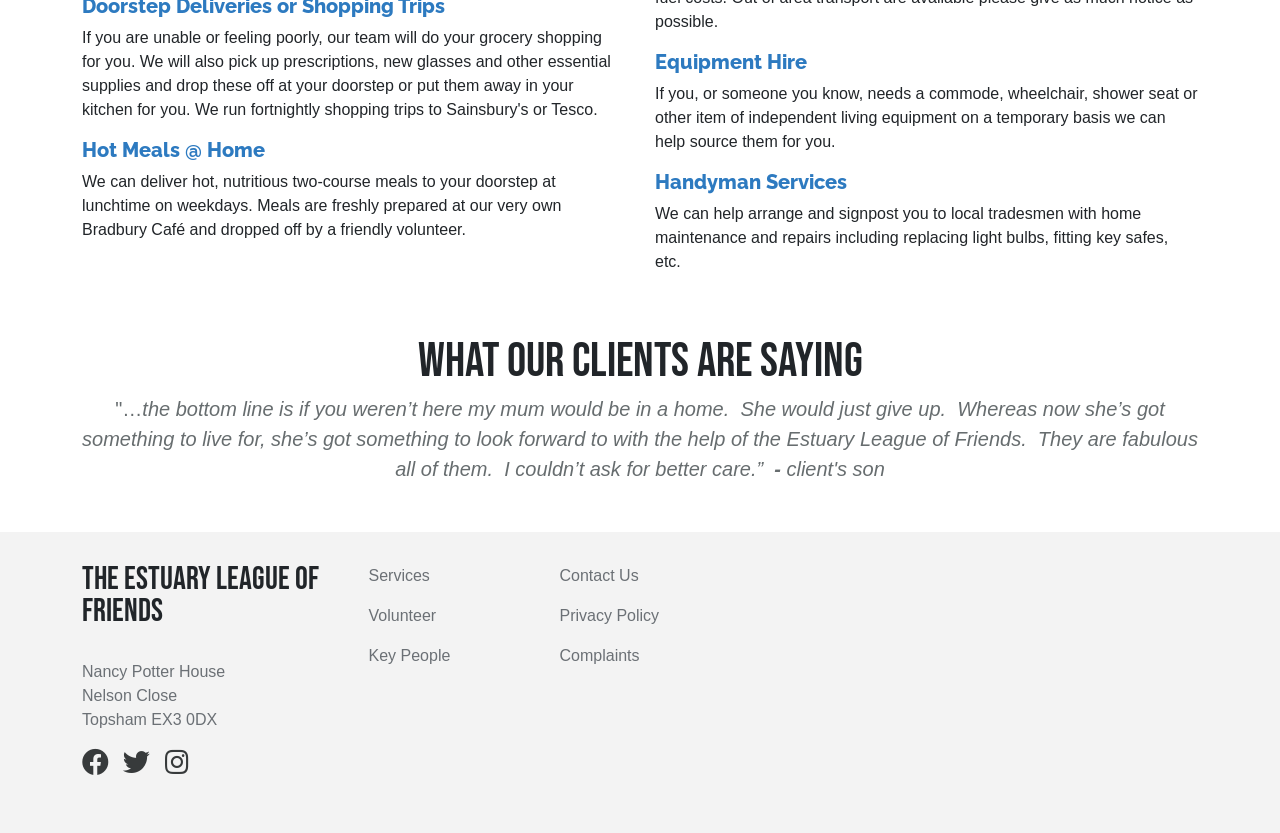Determine the bounding box coordinates for the UI element with the following description: "Volunteer". The coordinates should be four float numbers between 0 and 1, represented as [left, top, right, bottom].

[0.288, 0.728, 0.341, 0.749]